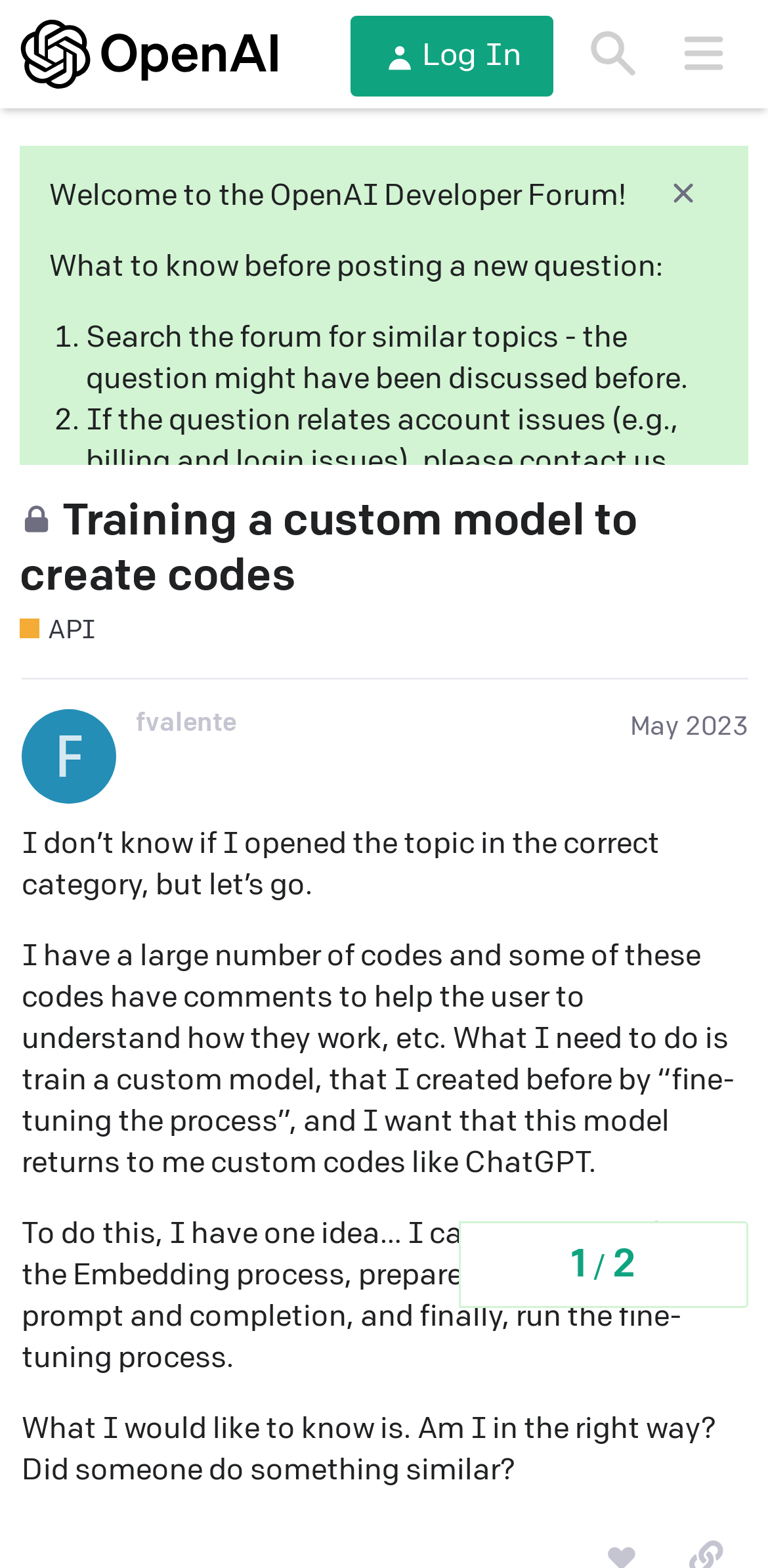Answer the question in a single word or phrase:
What is the purpose of the discussion?

To train a custom model to create codes